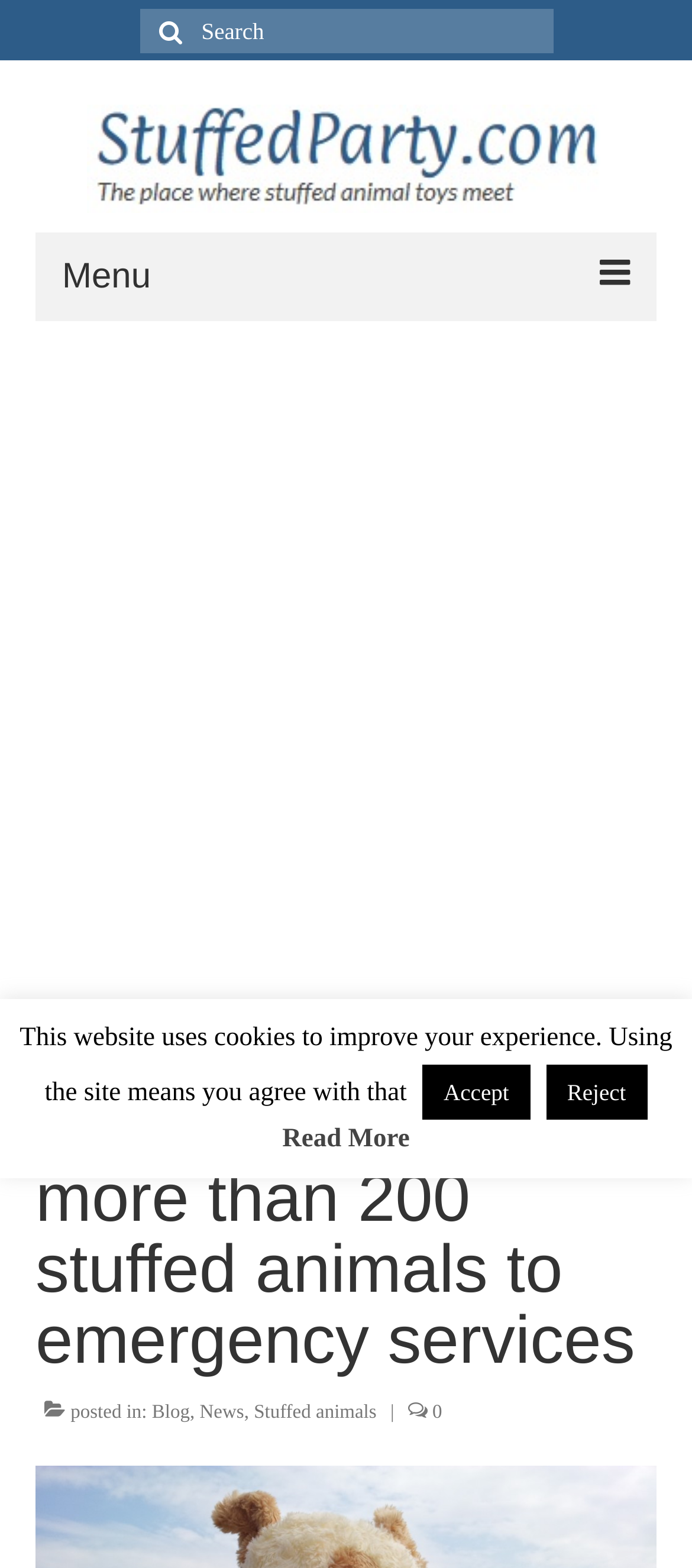Find the bounding box coordinates of the clickable region needed to perform the following instruction: "Go to StuffedParty.com homepage". The coordinates should be provided as four float numbers between 0 and 1, i.e., [left, top, right, bottom].

[0.051, 0.067, 0.949, 0.136]